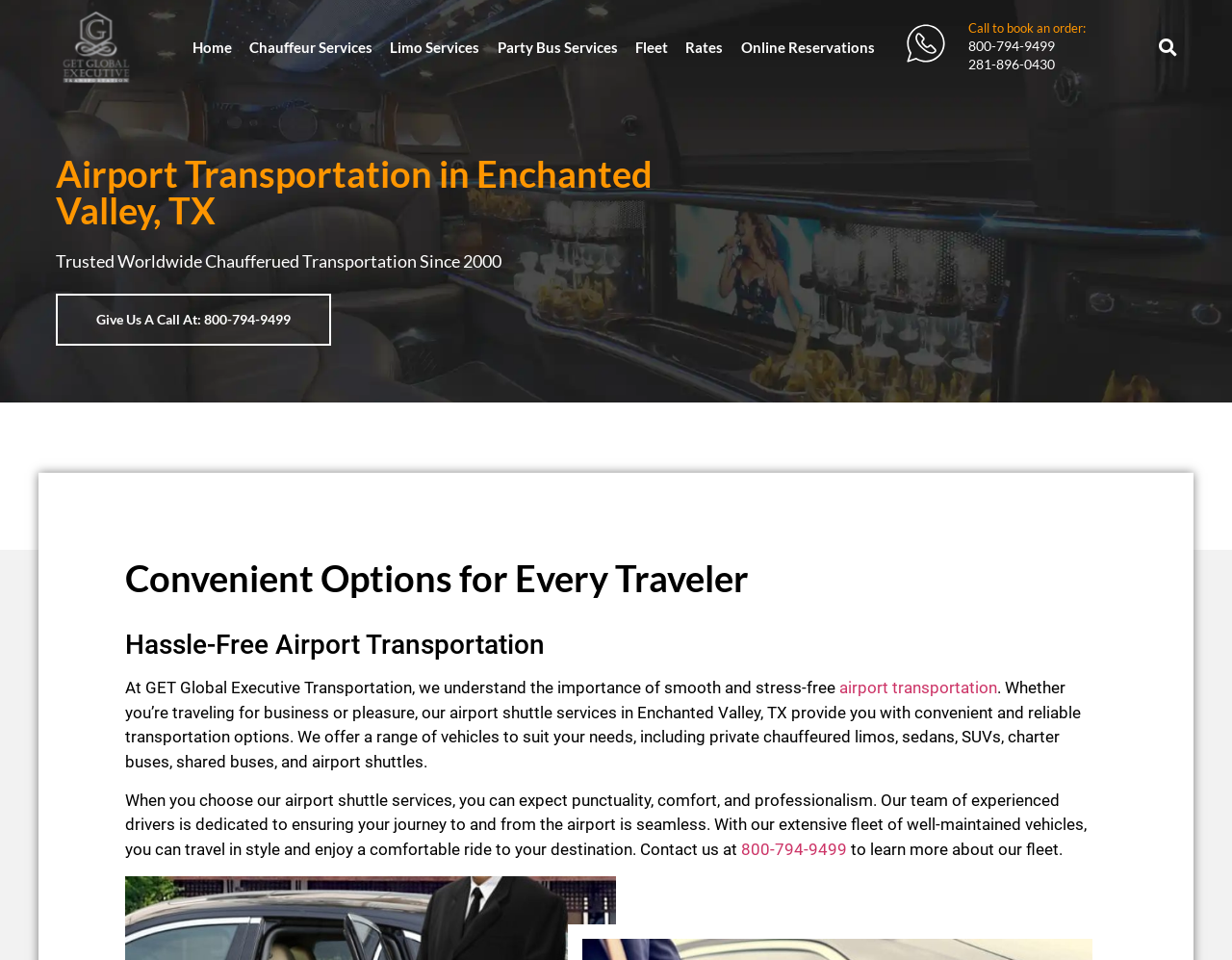What is the company name?
Please give a well-detailed answer to the question.

The company name can be found in the top-left corner of the webpage, where it says 'Airport Transportation Enchanted Valley, TX | GET Global Executive Transportation'. It is also mentioned in the image and link with the text 'Get Global Executive'.